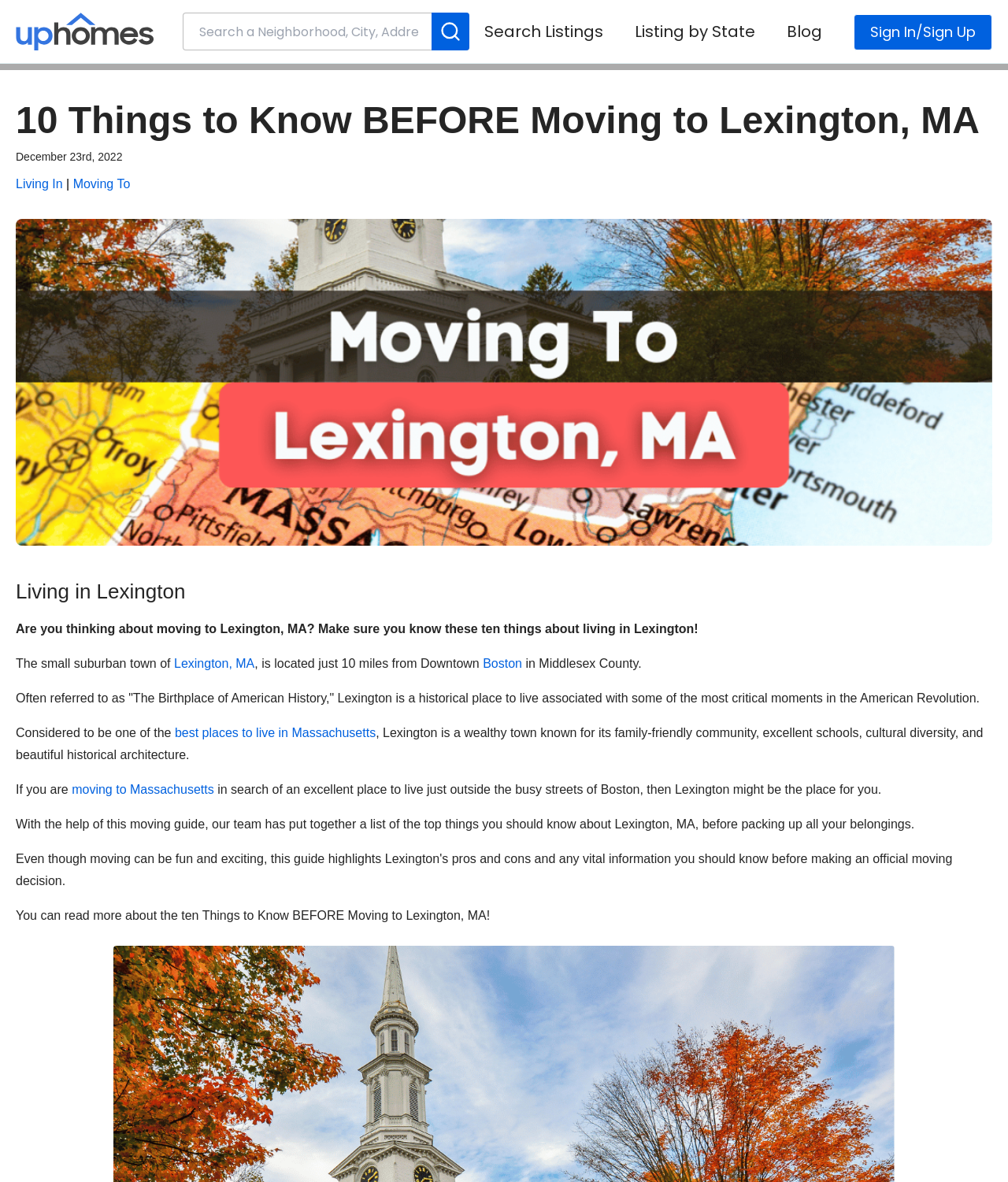Determine the main heading of the webpage and generate its text.

Living in Lexington